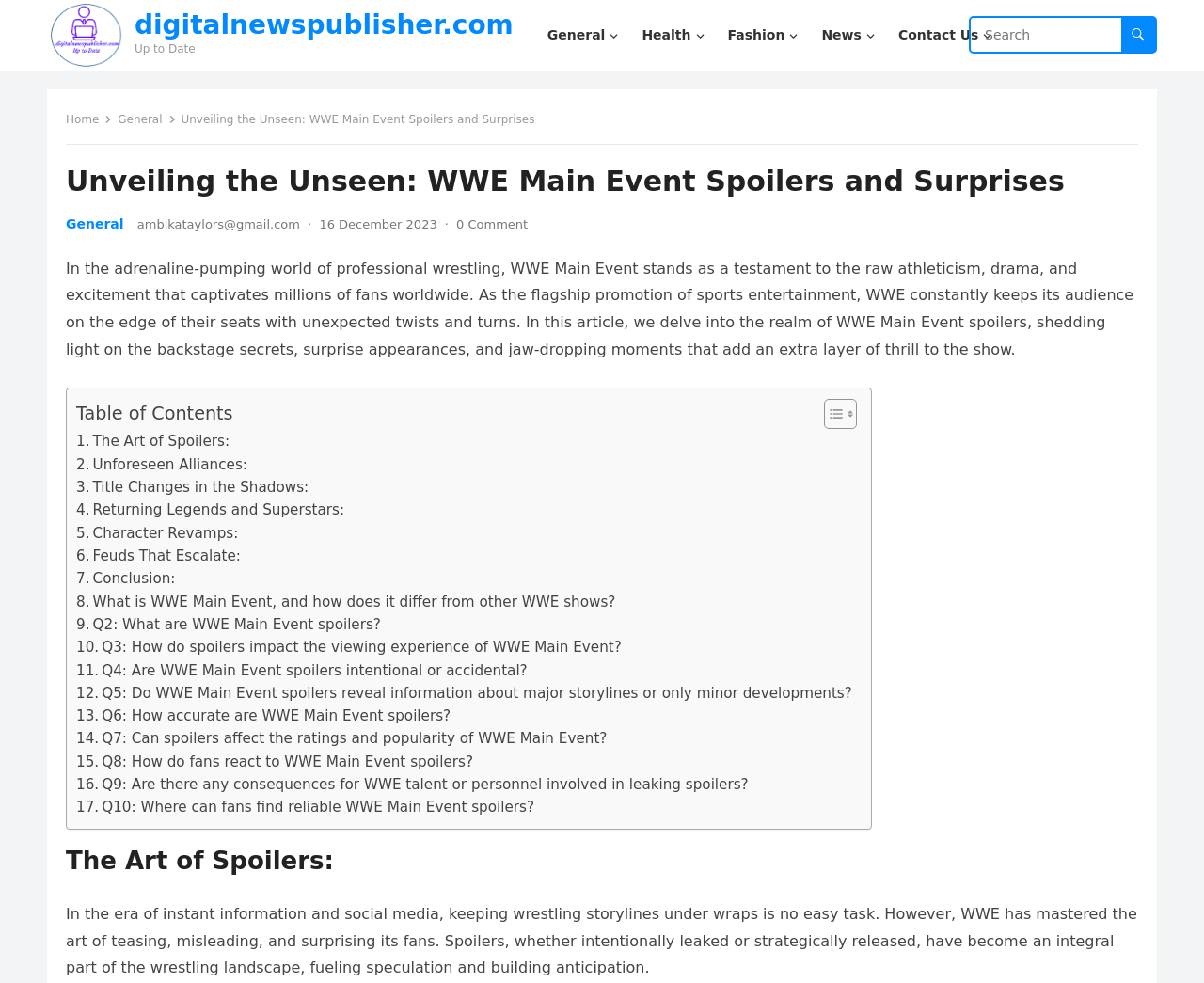Predict the bounding box coordinates of the area that should be clicked to accomplish the following instruction: "Toggle the Table of Content". The bounding box coordinates should consist of four float numbers between 0 and 1, i.e., [left, top, right, bottom].

[0.673, 0.405, 0.708, 0.437]